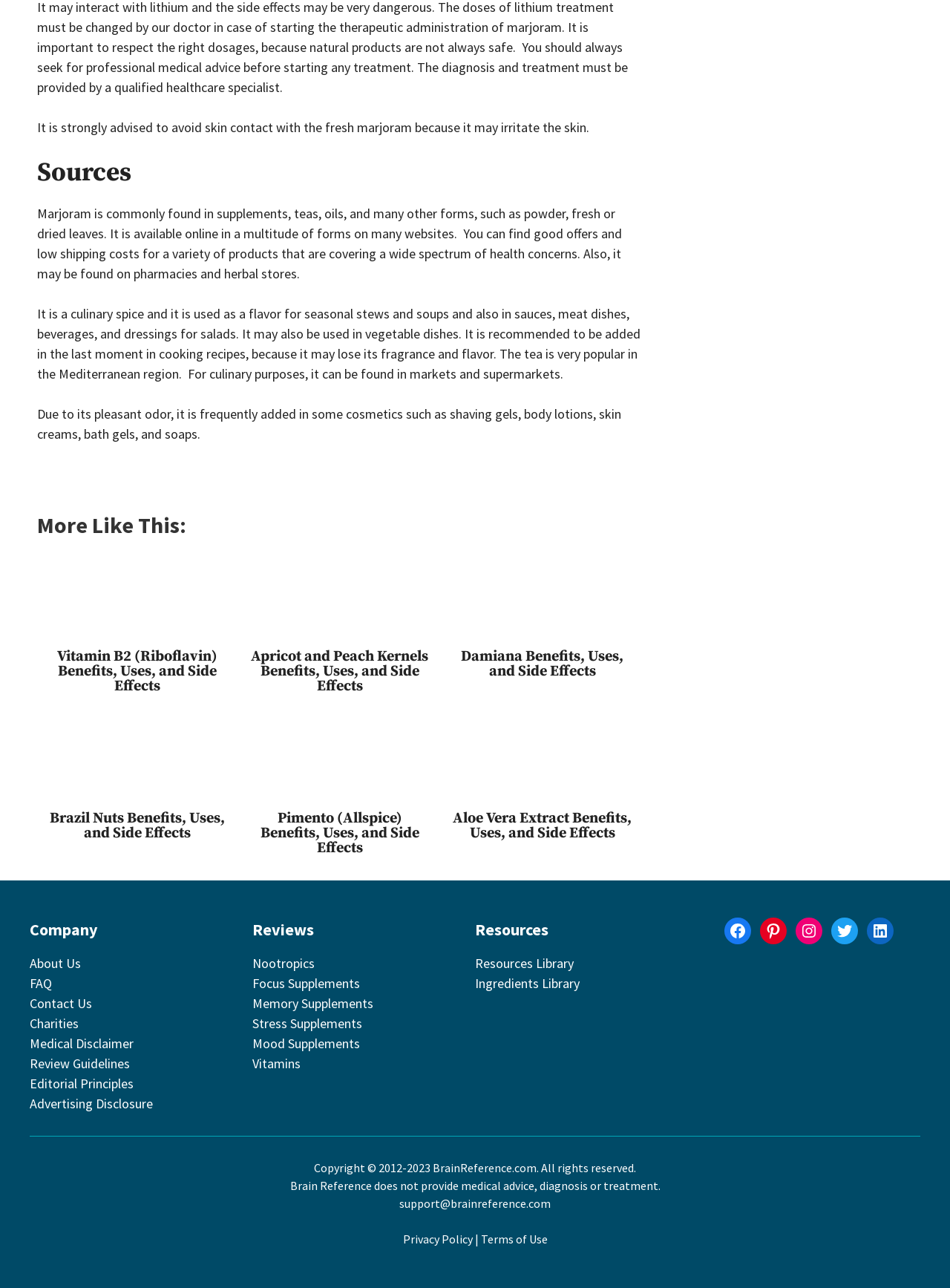Carefully examine the image and provide an in-depth answer to the question: What is marjoram used for in cooking?

The third paragraph mentions that marjoram is a culinary spice used to add flavor to seasonal stews and soups, as well as sauces, meat dishes, beverages, and dressings for salads.